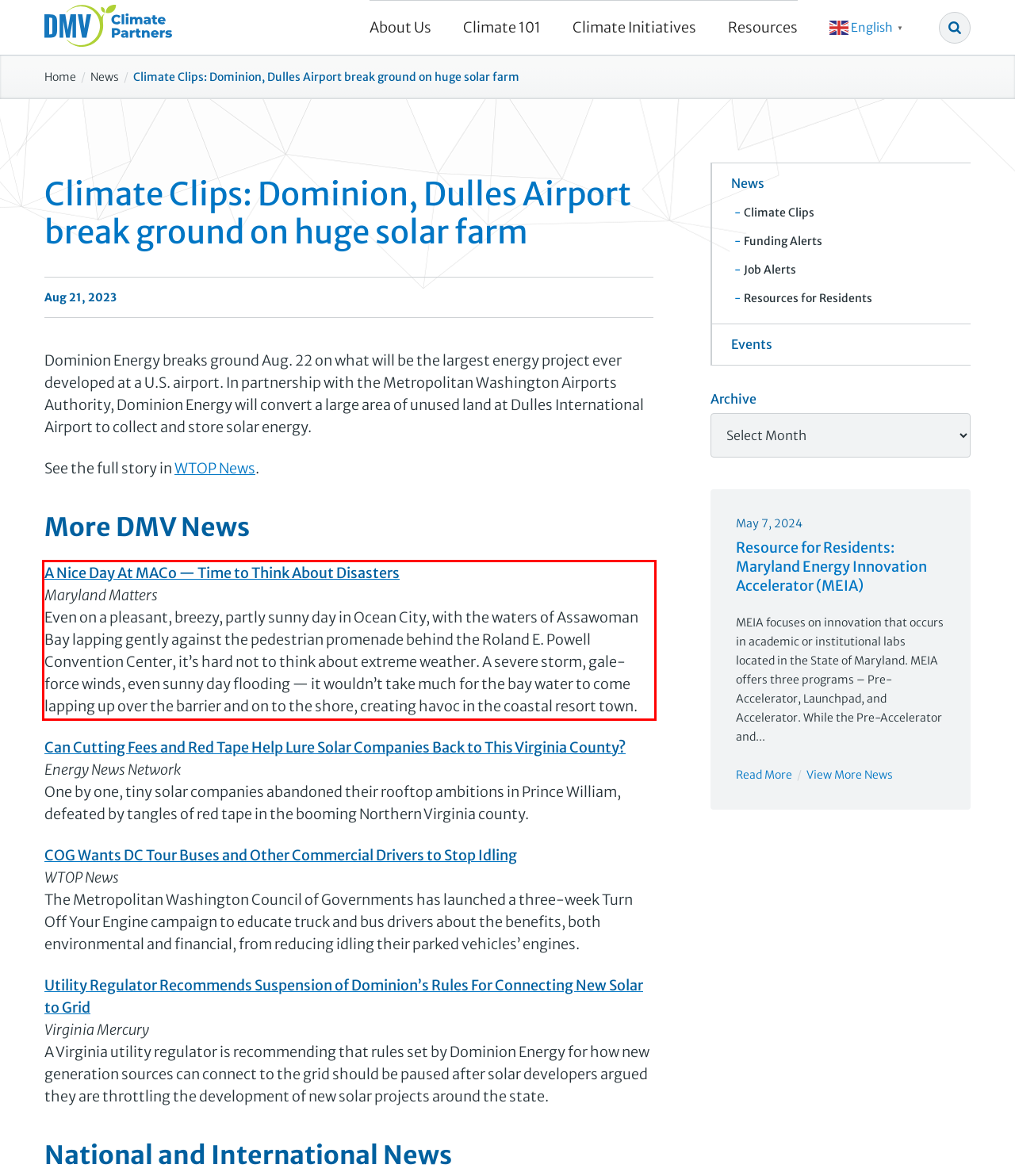Given a webpage screenshot, locate the red bounding box and extract the text content found inside it.

A Nice Day At MACo — Time to Think About Disasters Maryland Matters Even on a pleasant, breezy, partly sunny day in Ocean City, with the waters of Assawoman Bay lapping gently against the pedestrian promenade behind the Roland E. Powell Convention Center, it’s hard not to think about extreme weather. A severe storm, gale-force winds, even sunny day flooding — it wouldn’t take much for the bay water to come lapping up over the barrier and on to the shore, creating havoc in the coastal resort town.